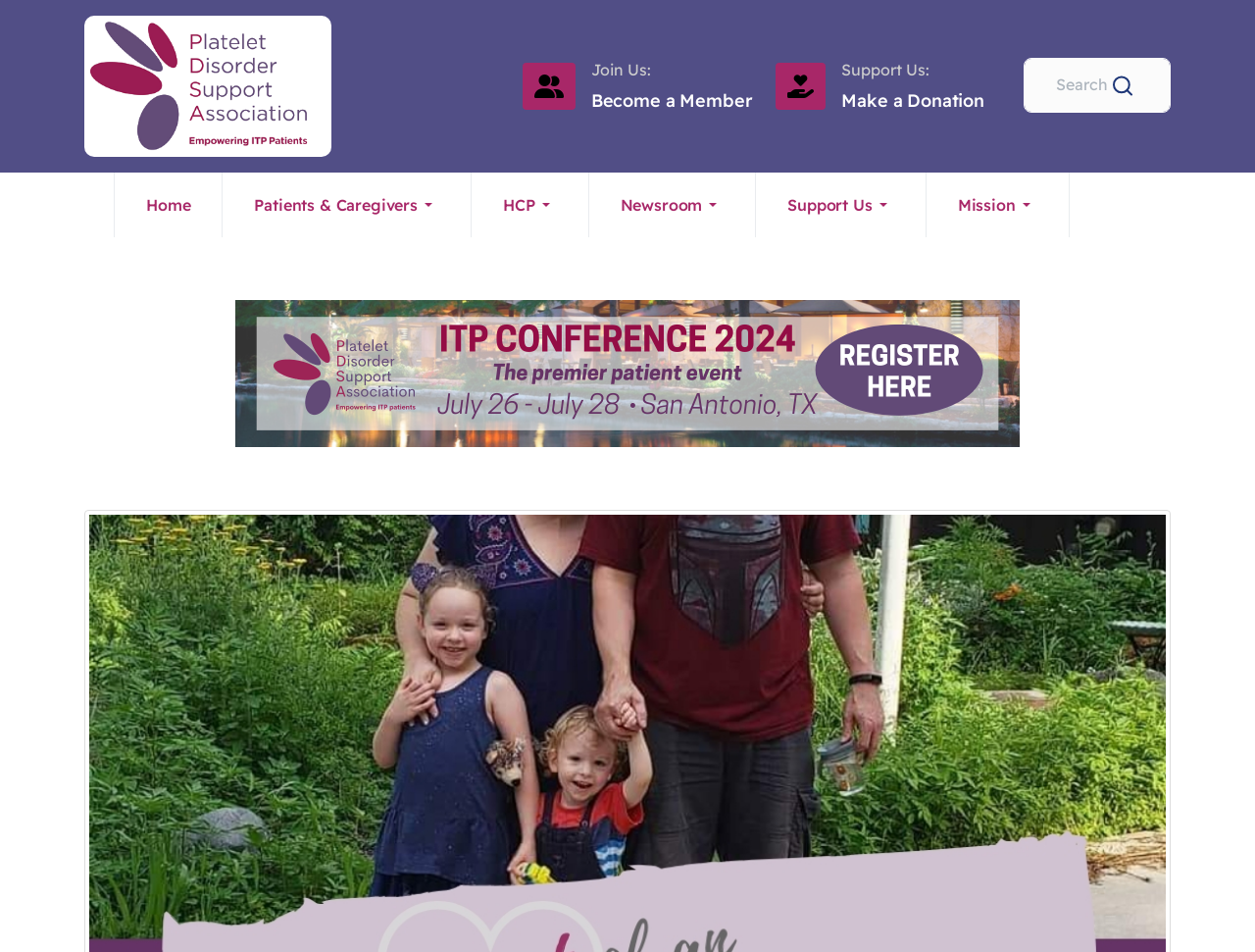What is the event mentioned on the webpage?
Refer to the image and provide a thorough answer to the question.

The event mentioned on the webpage is the 'ITP Conference 2024', which is advertised with a link and an image. The link is located below the navigation menu and has a prominent display, indicating its importance.